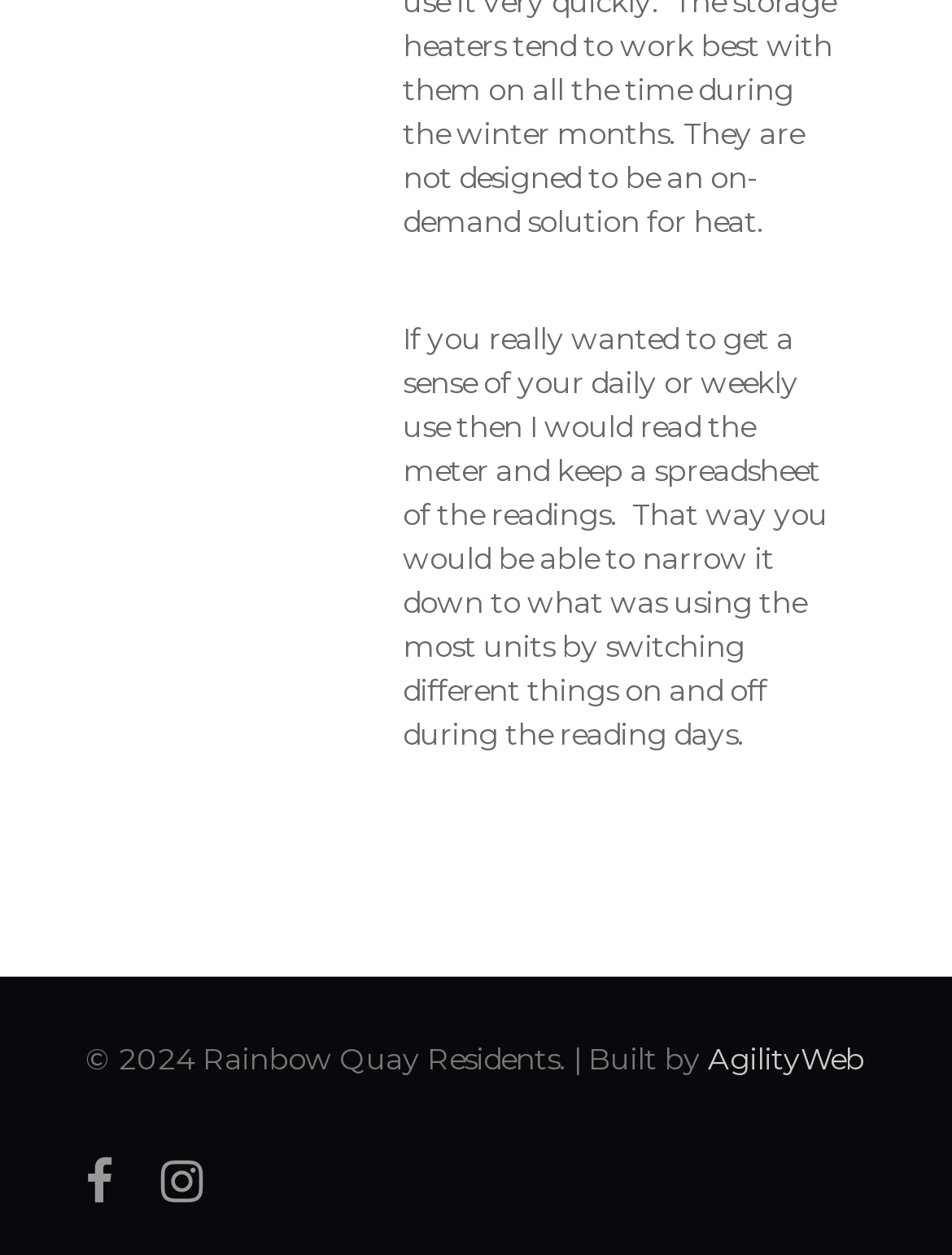Extract the bounding box coordinates for the HTML element that matches this description: "aria-label="Open navigation menu"". The coordinates should be four float numbers between 0 and 1, i.e., [left, top, right, bottom].

None